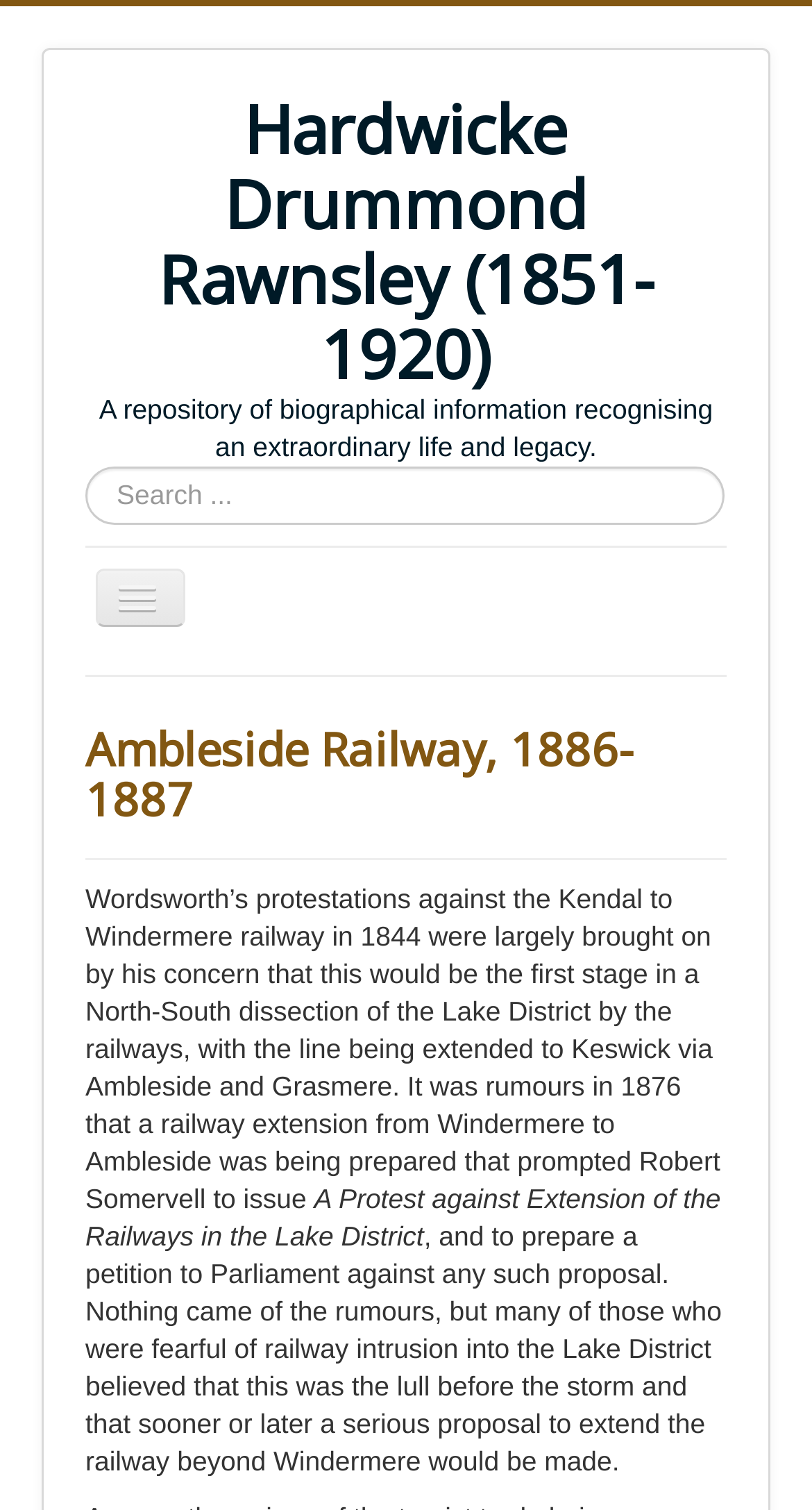What is the title of the article about the Ambleside Railway?
With the help of the image, please provide a detailed response to the question.

The webpage has a heading with the text 'Ambleside Railway, 1886-1887' which suggests that it is the title of the article about the Ambleside Railway.